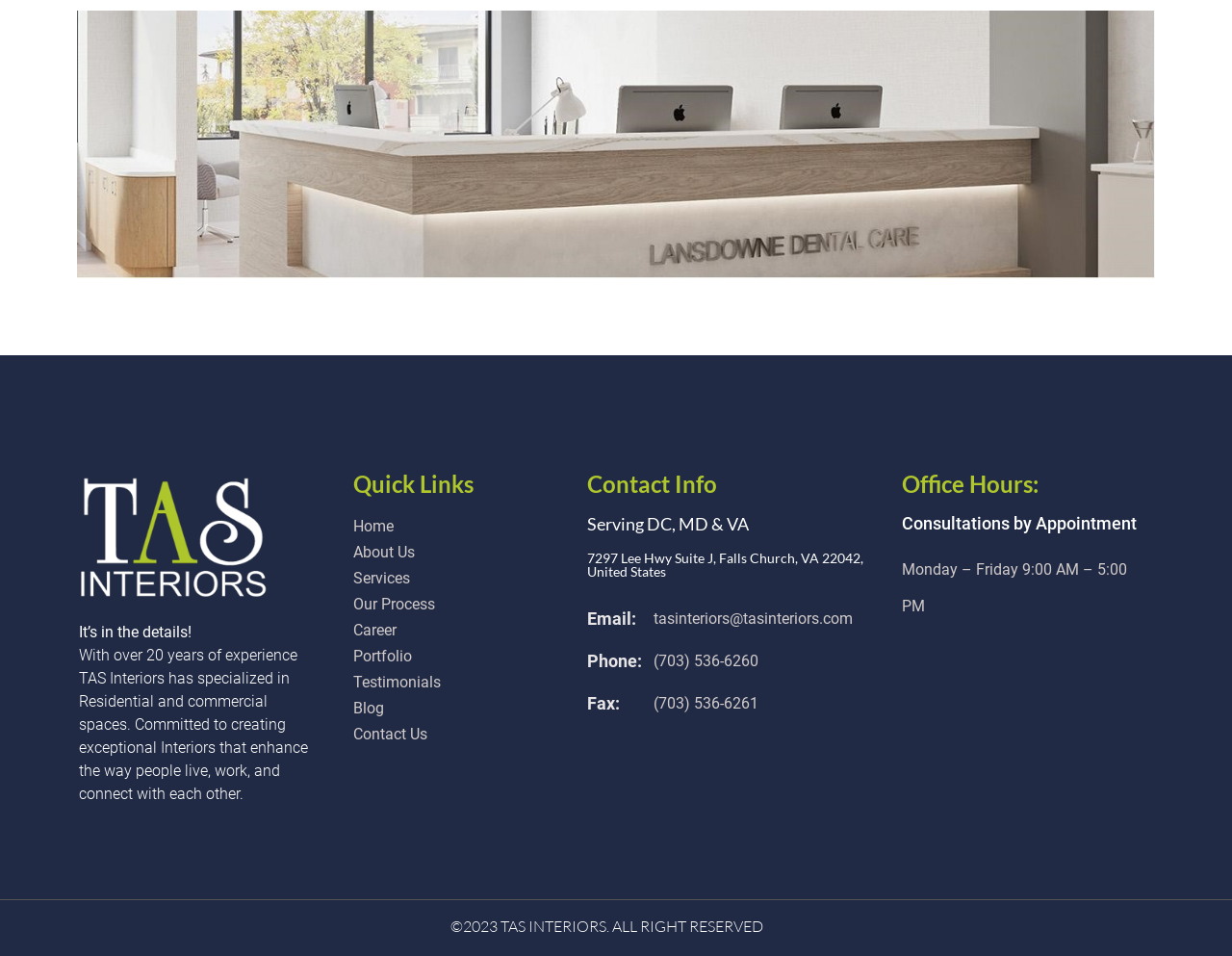What is the company's tagline?
Answer the question with as much detail as possible.

The company's tagline is 'It’s in the details!' which is mentioned in the StaticText element with ID 268, located at the top of the webpage.